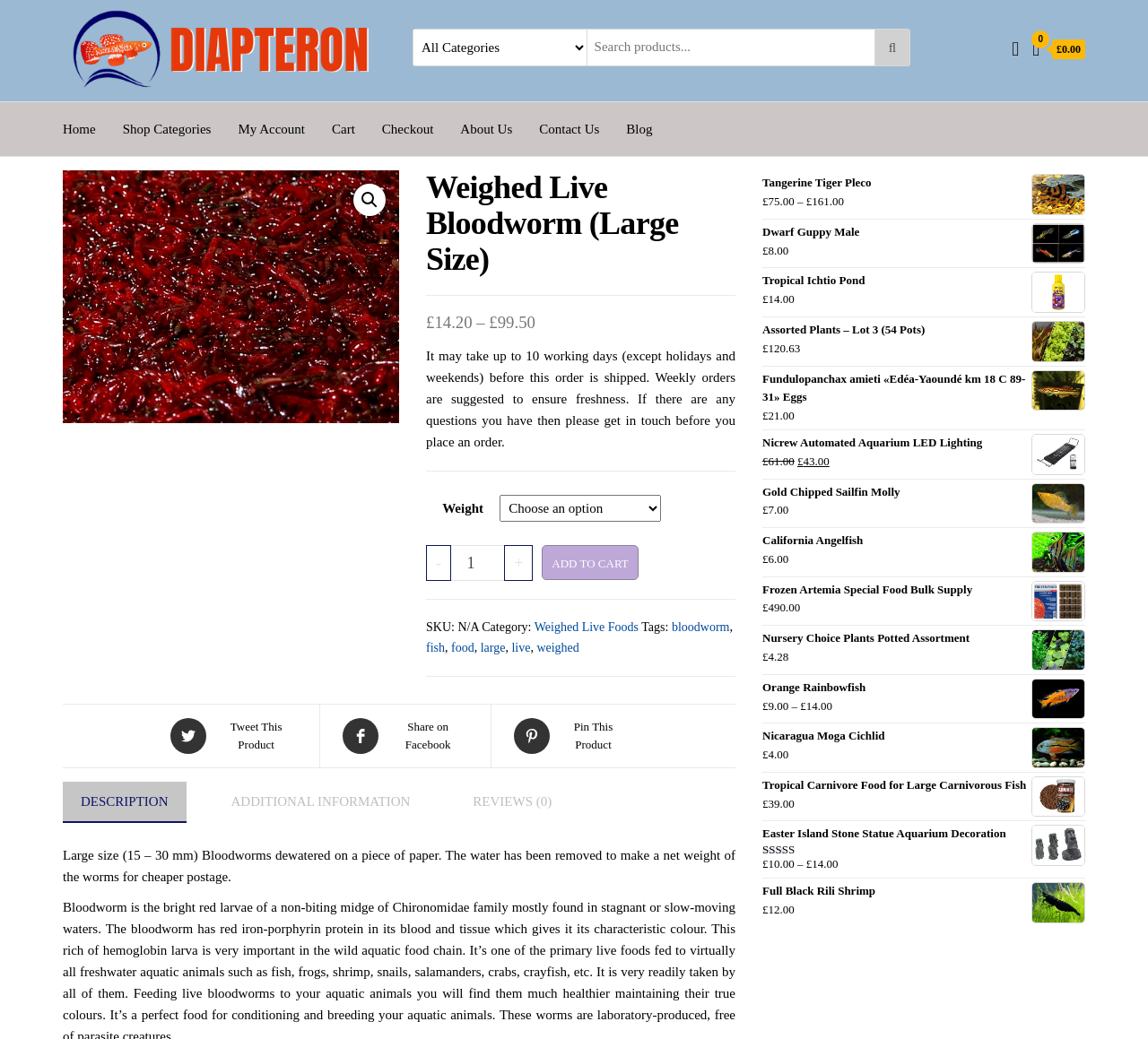What is the category of Weighed Live Bloodworm?
Answer with a single word or short phrase according to what you see in the image.

Weighed Live Foods